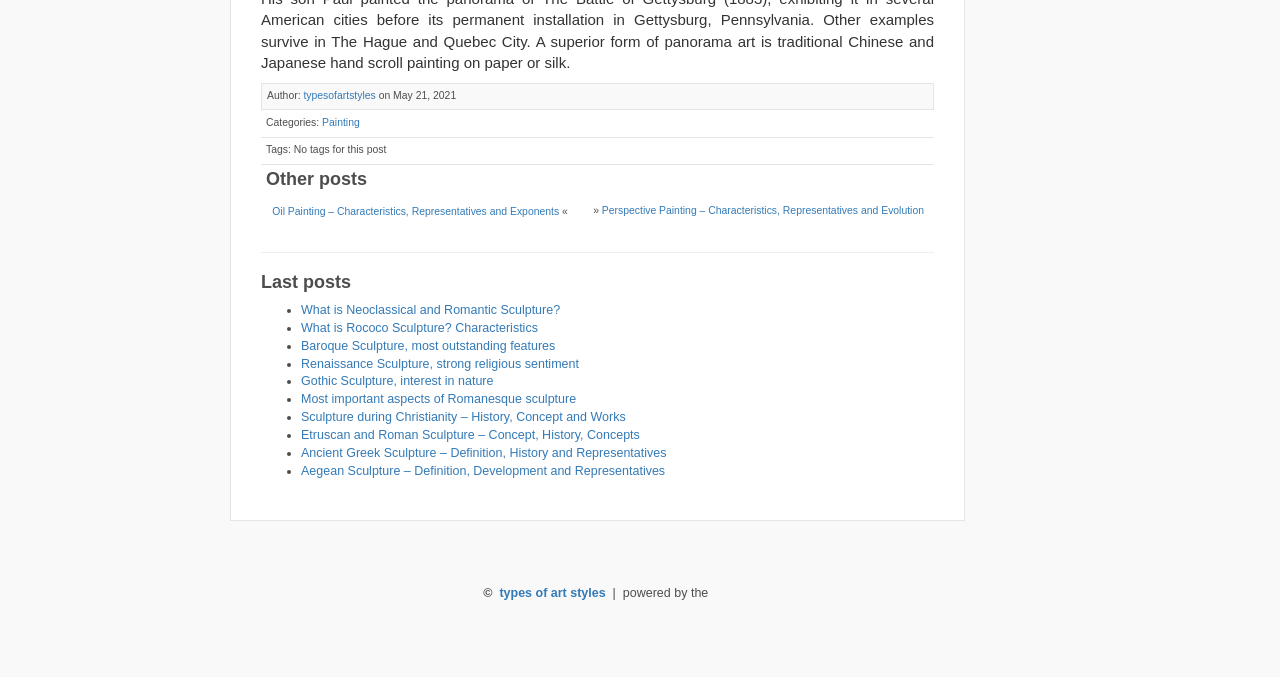What is the category of the current post?
Can you provide an in-depth and detailed response to the question?

I found the category information in the footer section of the webpage, where it says 'Categories: ' followed by a link to 'Painting'. This suggests that the current post belongs to the category of Painting.